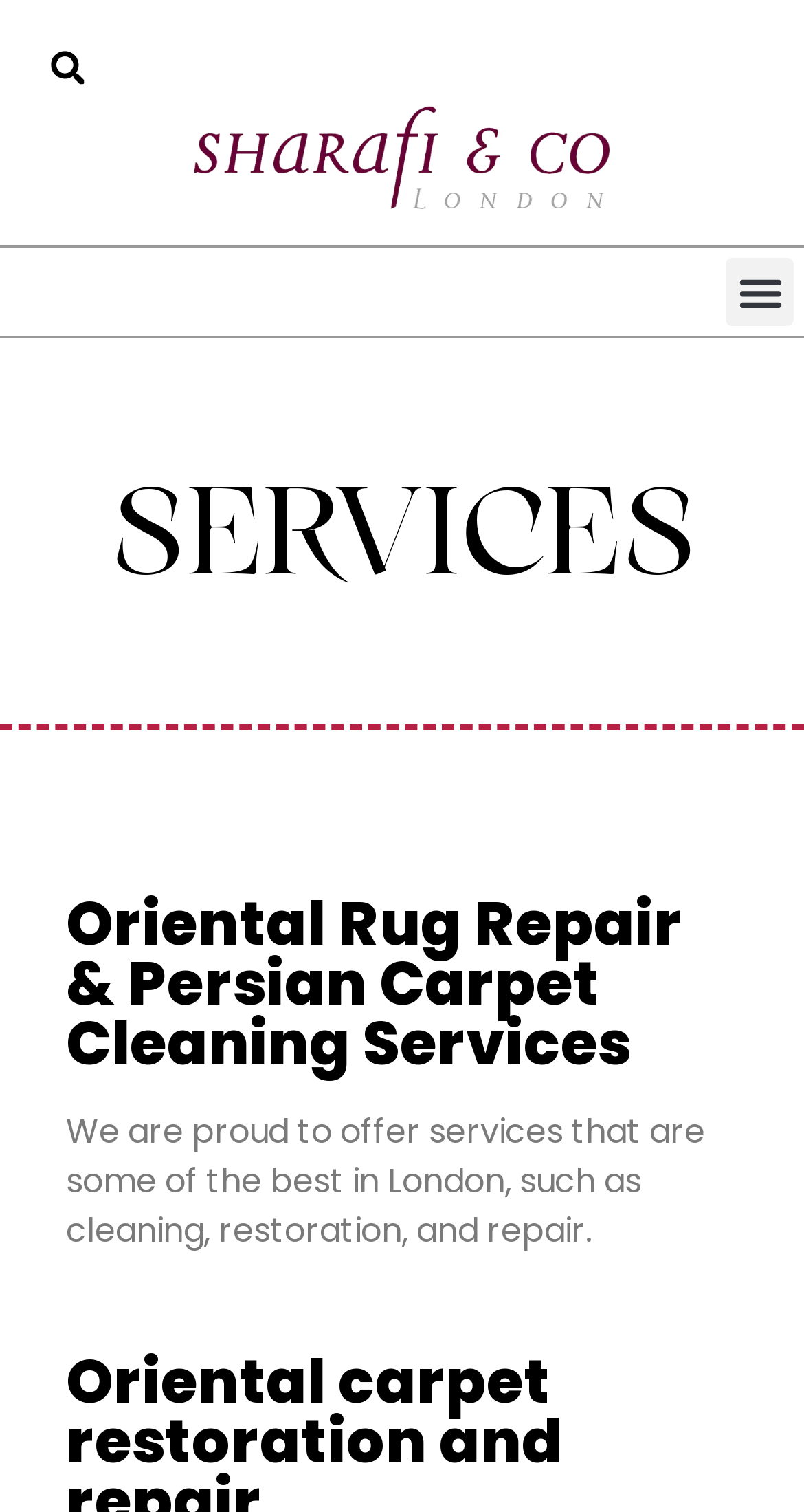Summarize the webpage with intricate details.

The webpage is about the services offered by Sharafi and Co. At the top left, there is a search bar with a "Search" button. Below the search bar, there is a link that spans most of the width of the page. On the top right, there is a "Menu Toggle" button. 

Below the top section, there is a prominent heading "SERVICES" that occupies most of the width of the page. Underneath the "SERVICES" heading, there is a subheading "Oriental Rug Repair & Persian Carpet Cleaning Services" that is positioned slightly to the right of the center of the page. 

Following the subheading, there is a paragraph of text that describes the services offered, stating that they are among the best in London, including cleaning, restoration, and repair. This text is positioned below the subheading and is aligned to the left.